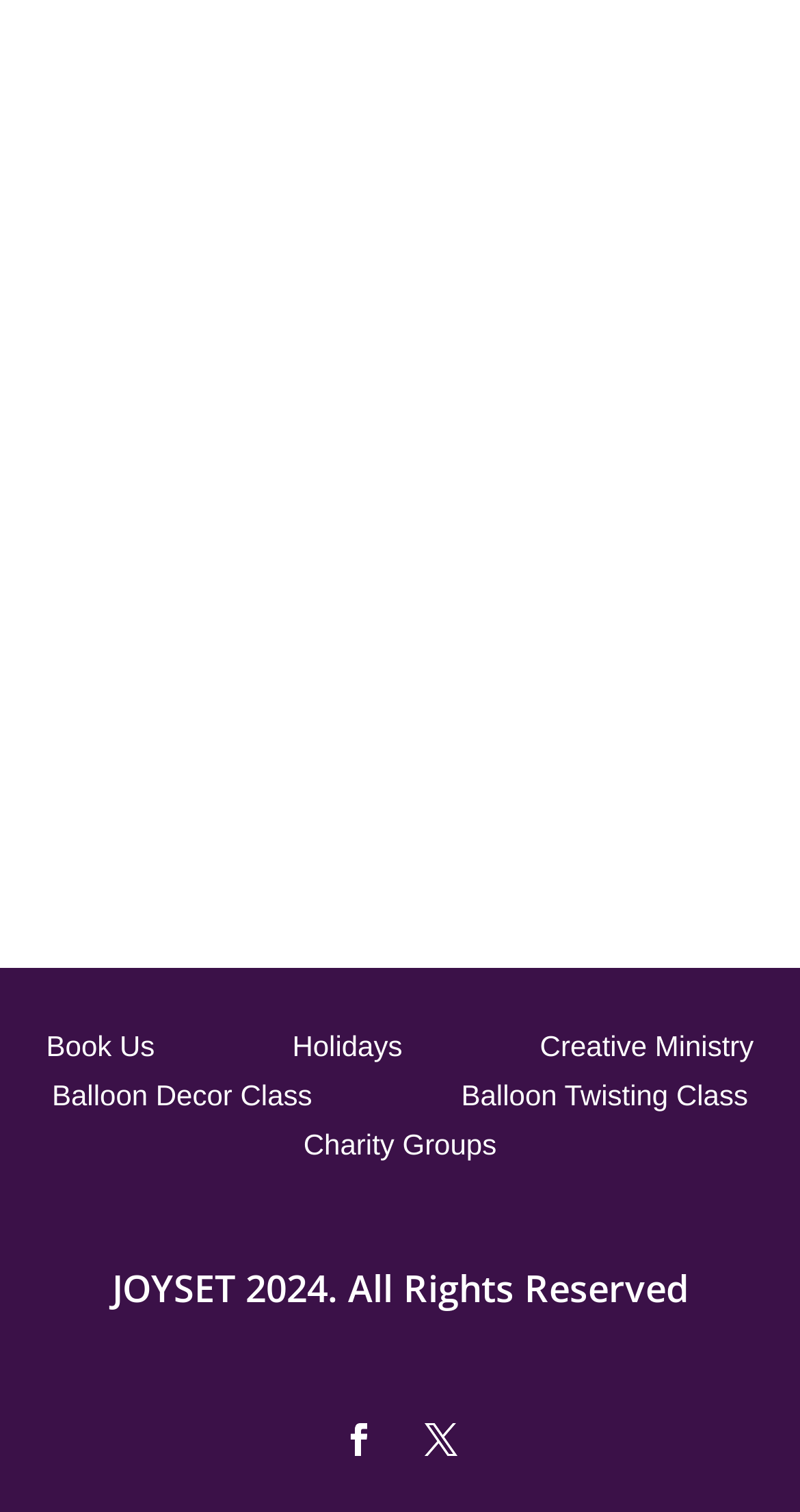Please reply to the following question using a single word or phrase: 
How many social media links are at the bottom of the page?

2